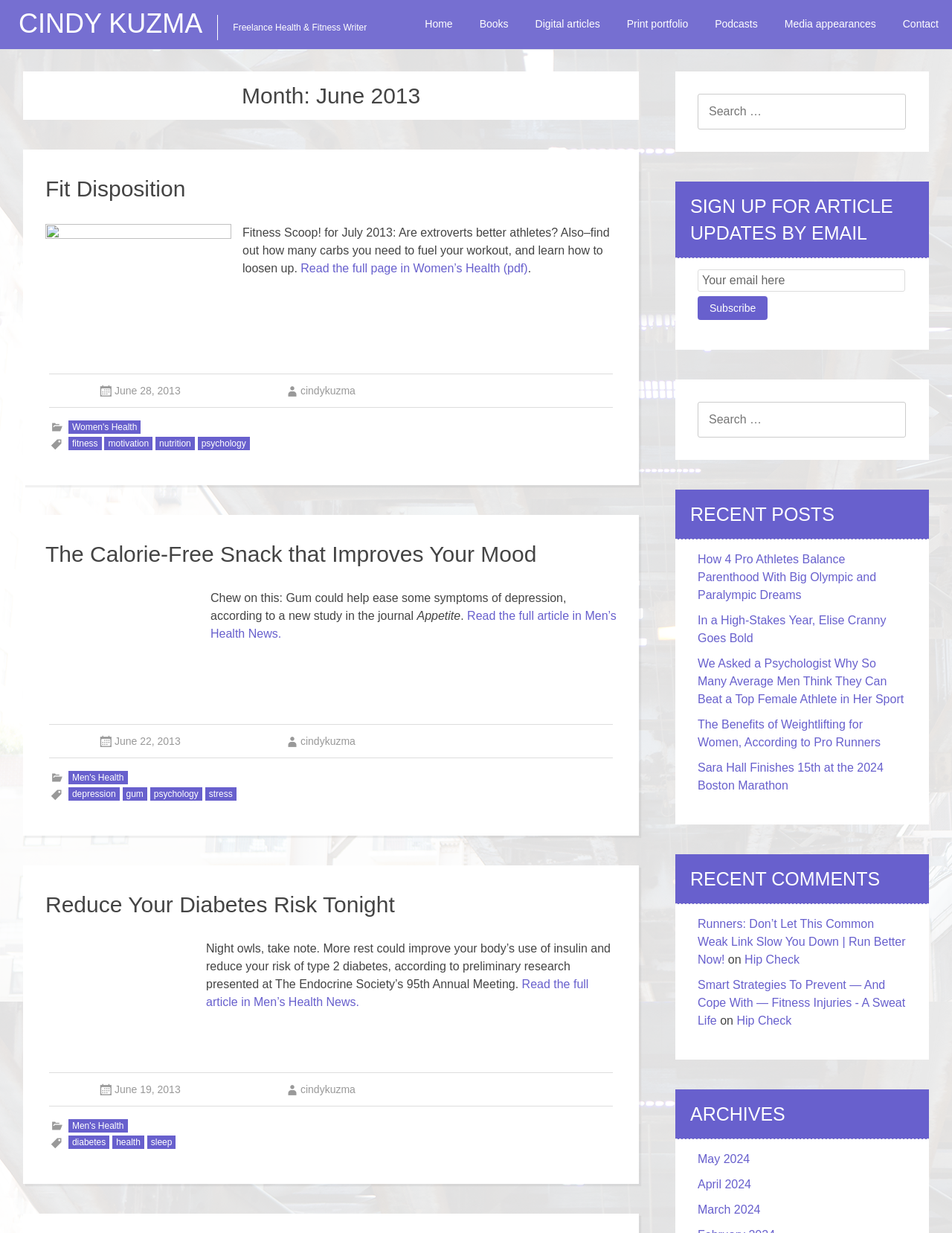Please specify the bounding box coordinates for the clickable region that will help you carry out the instruction: "Search for something".

[0.733, 0.076, 0.952, 0.105]